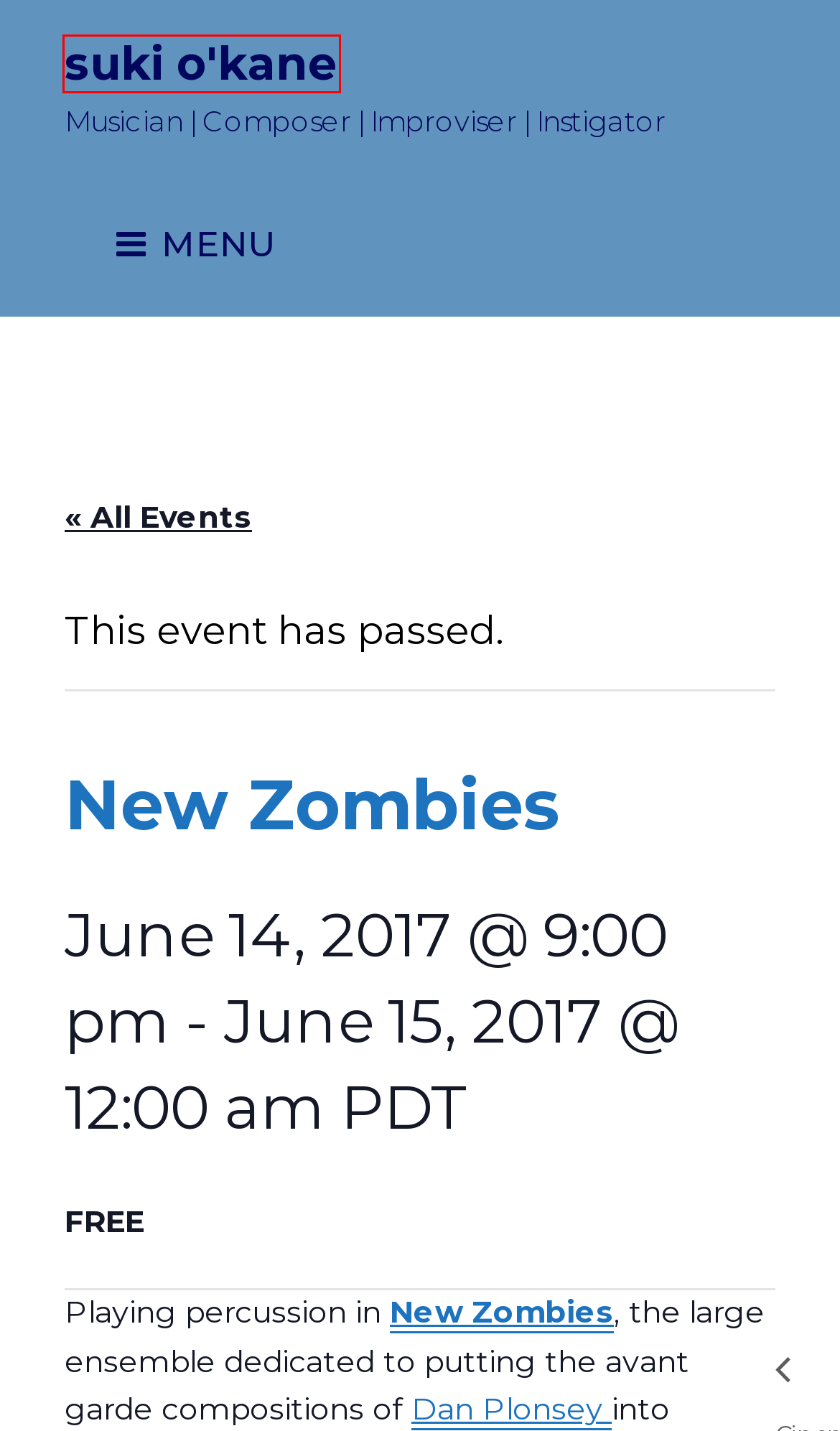A screenshot of a webpage is given, marked with a red bounding box around a UI element. Please select the most appropriate webpage description that fits the new page after clicking the highlighted element. Here are the candidates:
A. privacy policy | suki o'kane
B. DJ ‘Lude the Narcotics-Addicted Clown | suki o'kane
C. IVY ROOM
D. NEW ZOMBIES
E. Ivy Room | suki o'kane
F. subscribe to rilly big shews | suki o'kane
G. Cinepimps | suki o'kane
H. the moth stays :: mit darm | suki o'kane

H